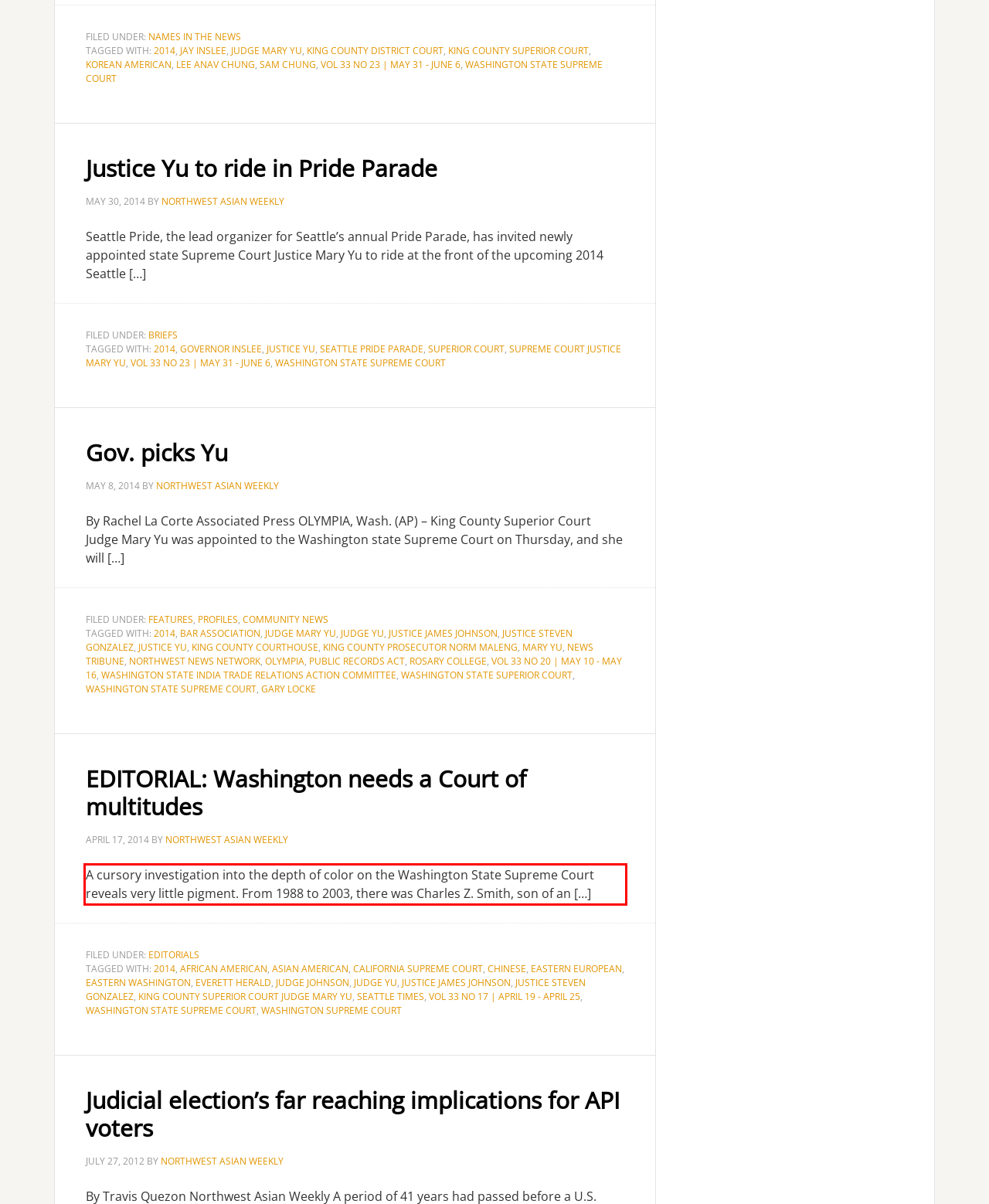Review the webpage screenshot provided, and perform OCR to extract the text from the red bounding box.

A cursory investigation into the depth of color on the Washington State Supreme Court reveals very little pigment. From 1988 to 2003, there was Charles Z. Smith, son of an […]